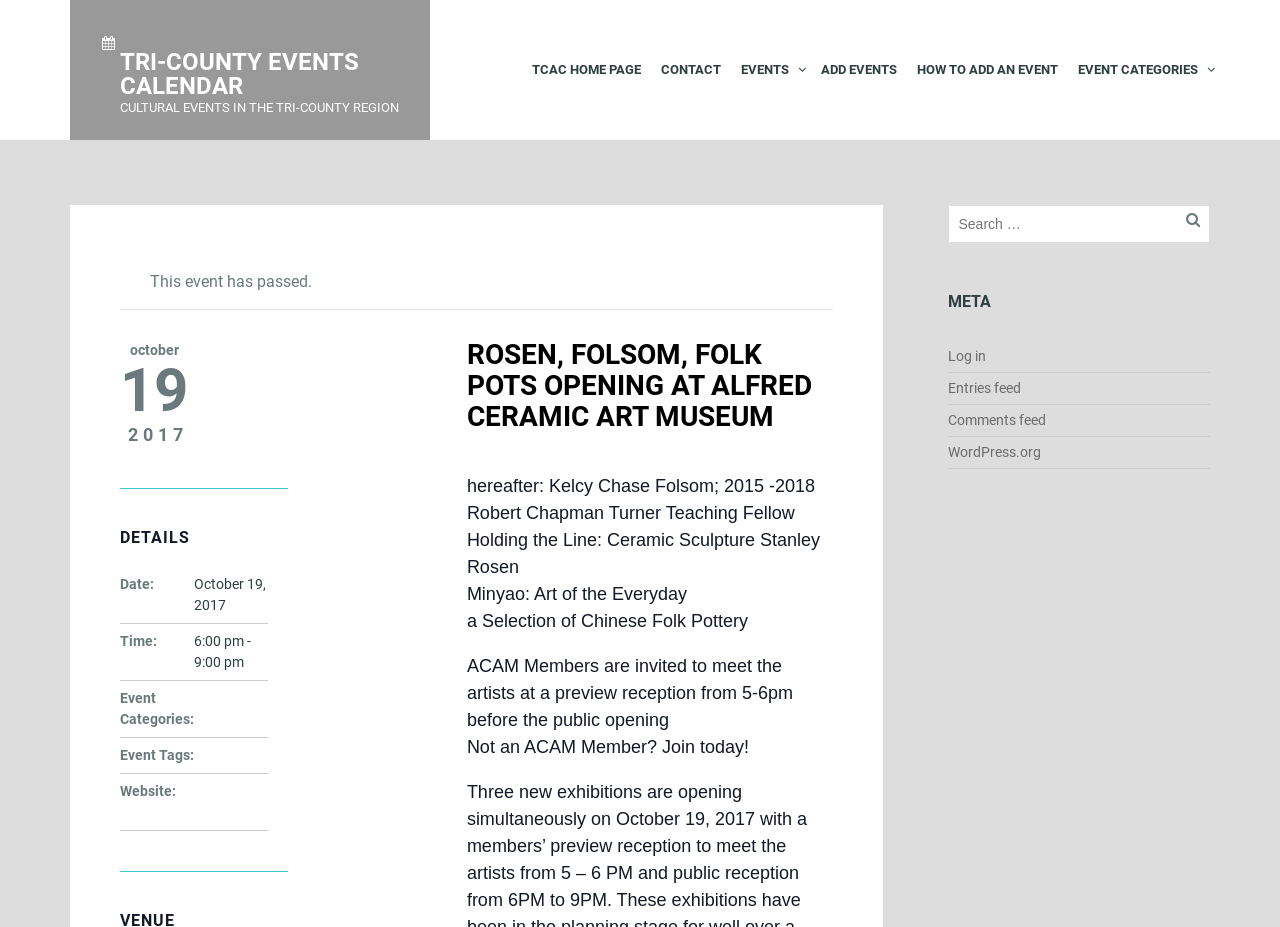Return the bounding box coordinates of the UI element that corresponds to this description: "How to Add an Event". The coordinates must be given as four float numbers in the range of 0 and 1, [left, top, right, bottom].

[0.709, 0.054, 0.834, 0.097]